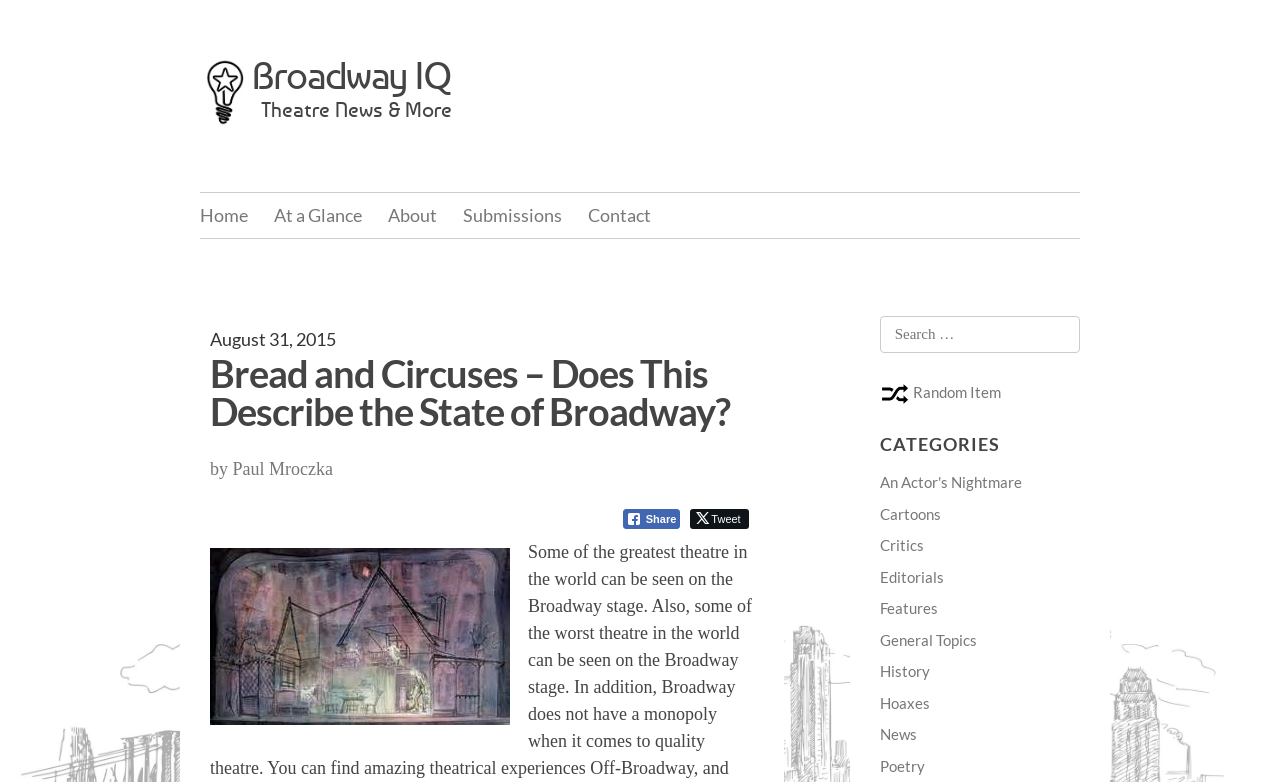Determine the bounding box coordinates of the section I need to click to execute the following instruction: "Share on Facebook". Provide the coordinates as four float numbers between 0 and 1, i.e., [left, top, right, bottom].

[0.486, 0.651, 0.532, 0.677]